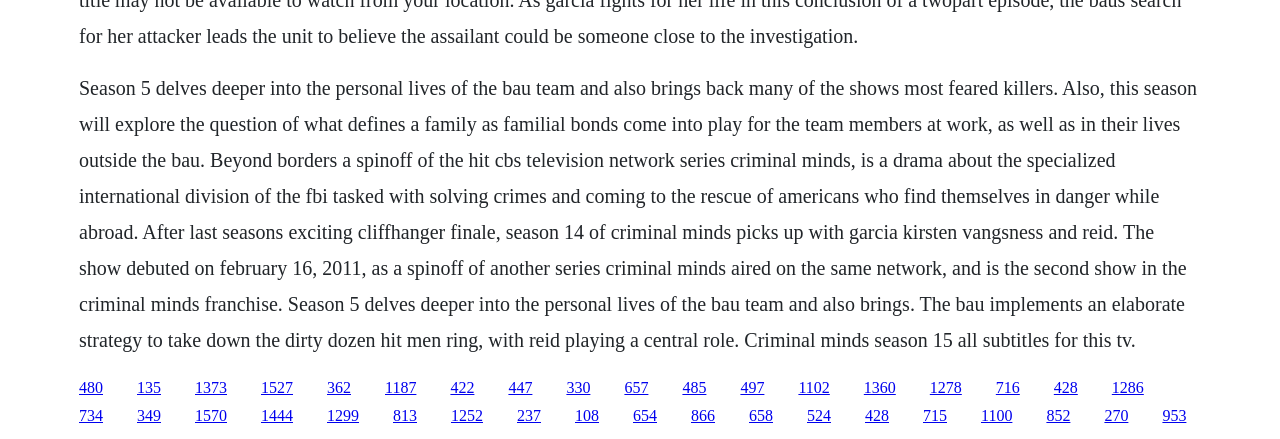Locate the bounding box coordinates of the clickable part needed for the task: "Click the link to view job details".

None